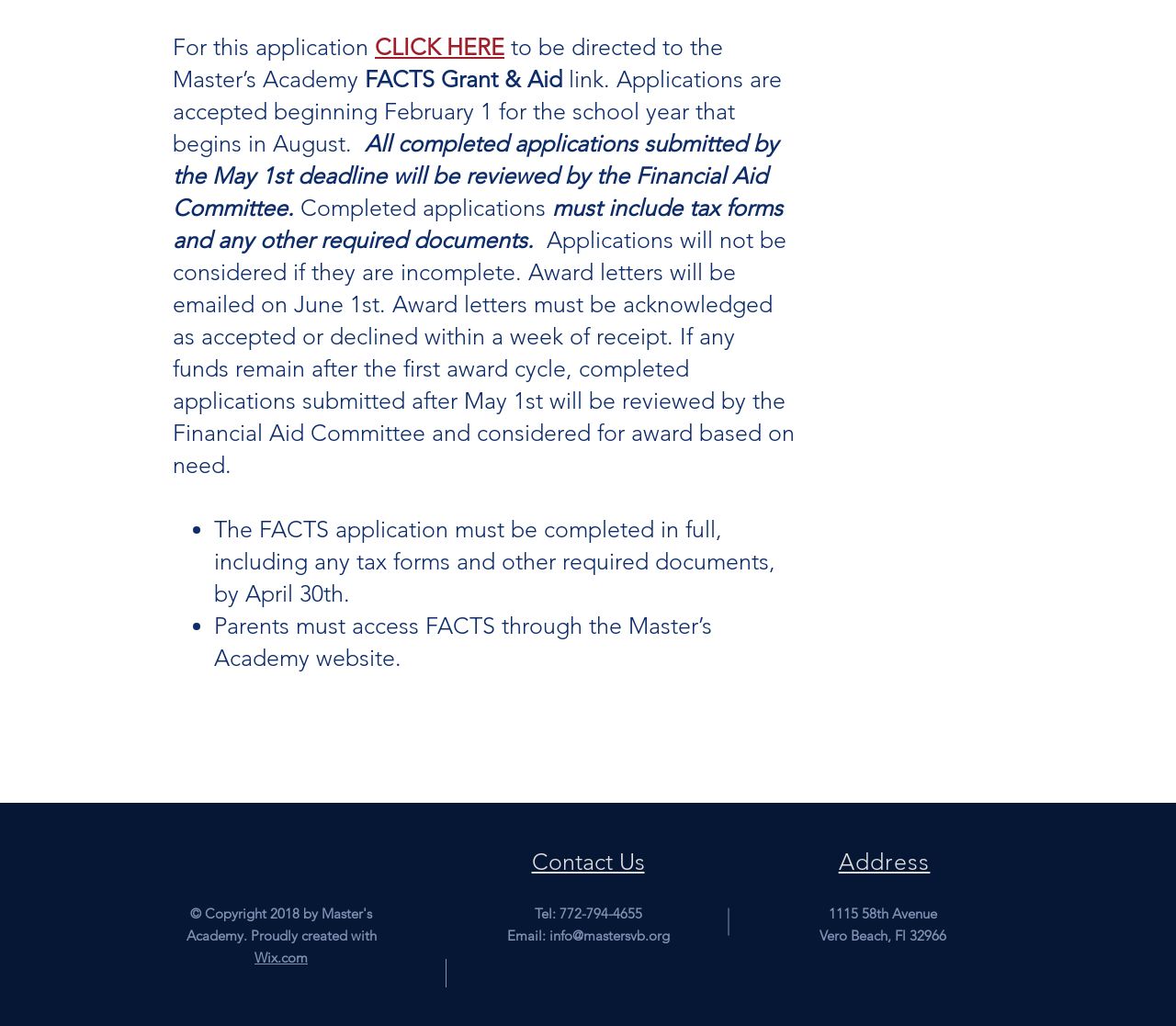Highlight the bounding box of the UI element that corresponds to this description: "CLICK HERE".

[0.319, 0.032, 0.429, 0.059]